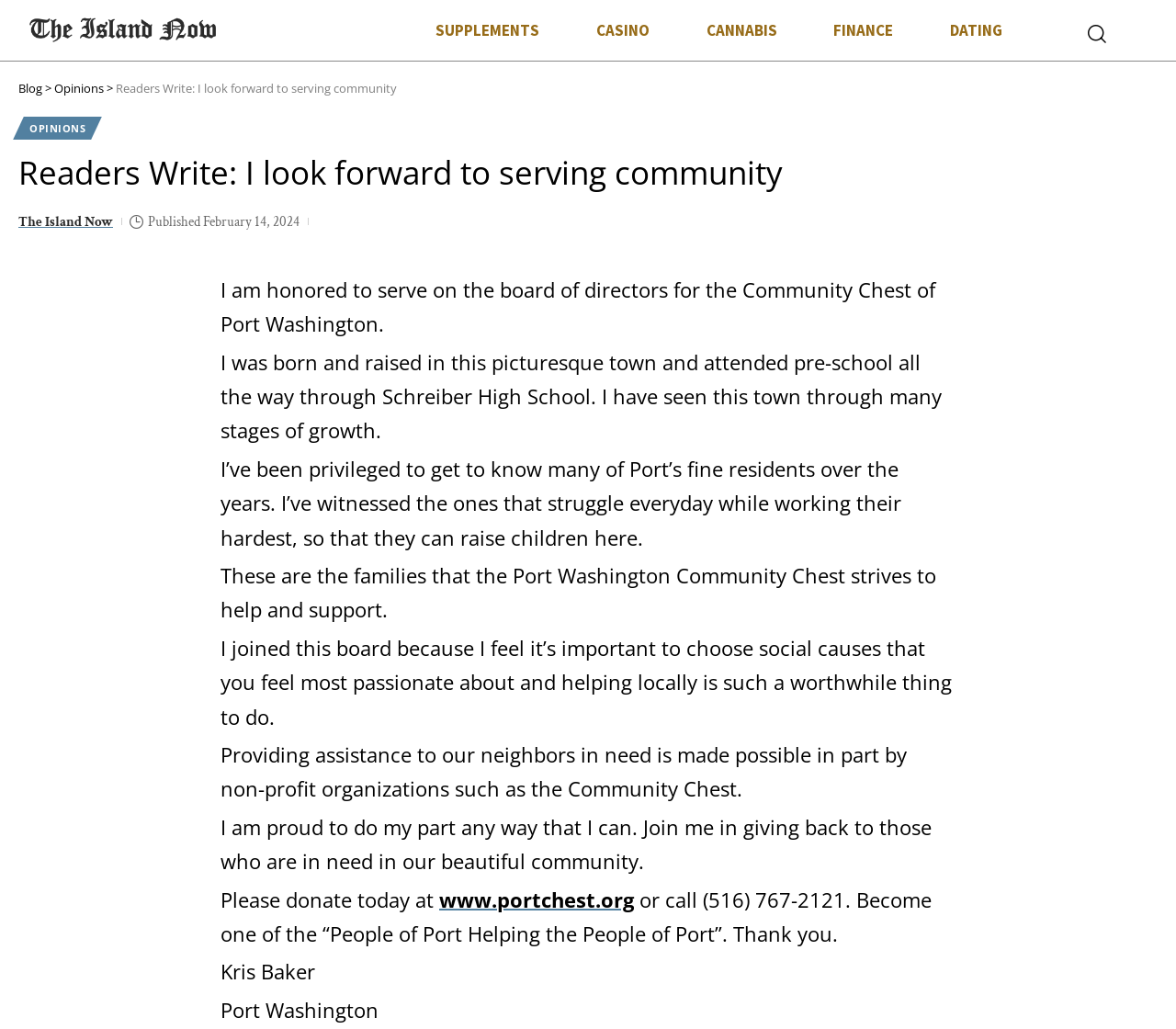Identify the bounding box coordinates necessary to click and complete the given instruction: "Click on the 'Blog' link".

[0.016, 0.078, 0.036, 0.094]